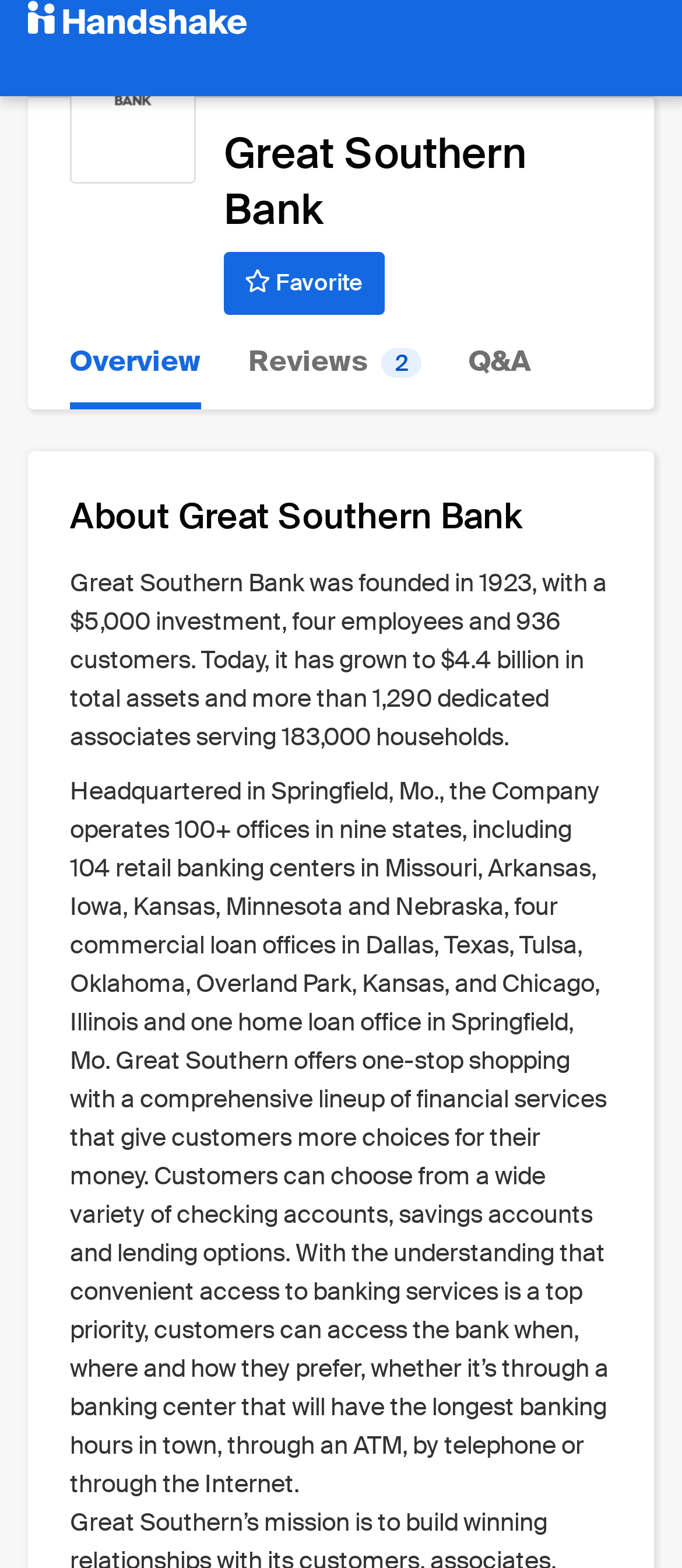Describe all the key features and sections of the webpage thoroughly.

The webpage is about Great Southern Bank, providing an overview of the company and its services. At the top left, there is a link to "Handshake" accompanied by an image of the same name. Next to it, there is a link to "Great Southern Bank" and a heading with the same title. Below the heading, there is a "Favorite" button.

The webpage is divided into three main sections, represented by links: "Overview", "Reviews 2", and "Q&A", which are aligned horizontally and located at the top center of the page. 

Below these links, there is a heading "About Great Southern Bank" followed by two blocks of text that provide a detailed description of the company's history, growth, and services. The text is positioned at the center of the page, spanning from the top to the bottom. The first block of text describes the company's founding, growth, and current assets, while the second block provides more information about its operations, services, and accessibility.